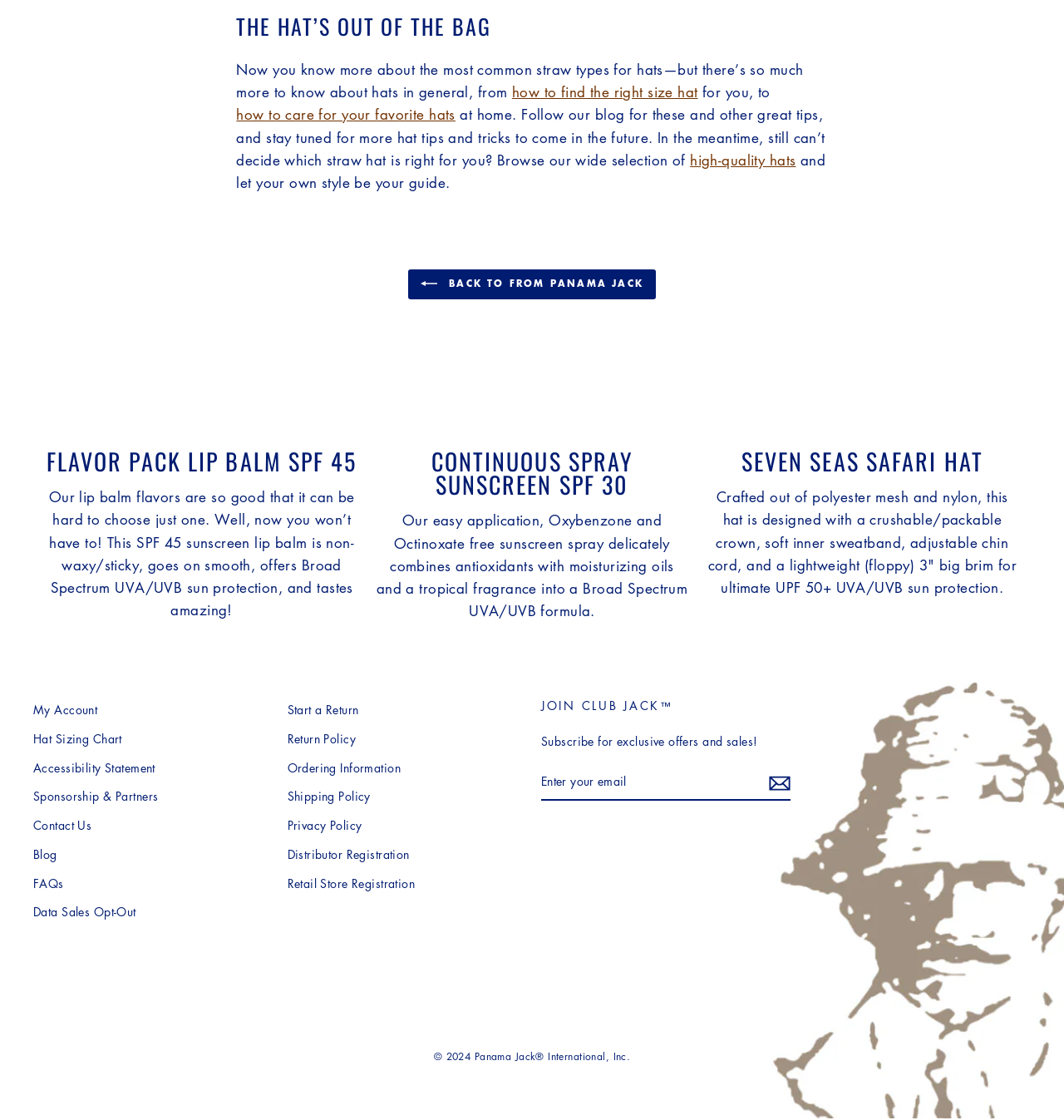Given the element description, predict the bounding box coordinates in the format (top-left x, top-left y, bottom-right x, bottom-right y), using floating point numbers between 0 and 1: name="contact[email]" placeholder="Enter your email"

[0.509, 0.682, 0.743, 0.715]